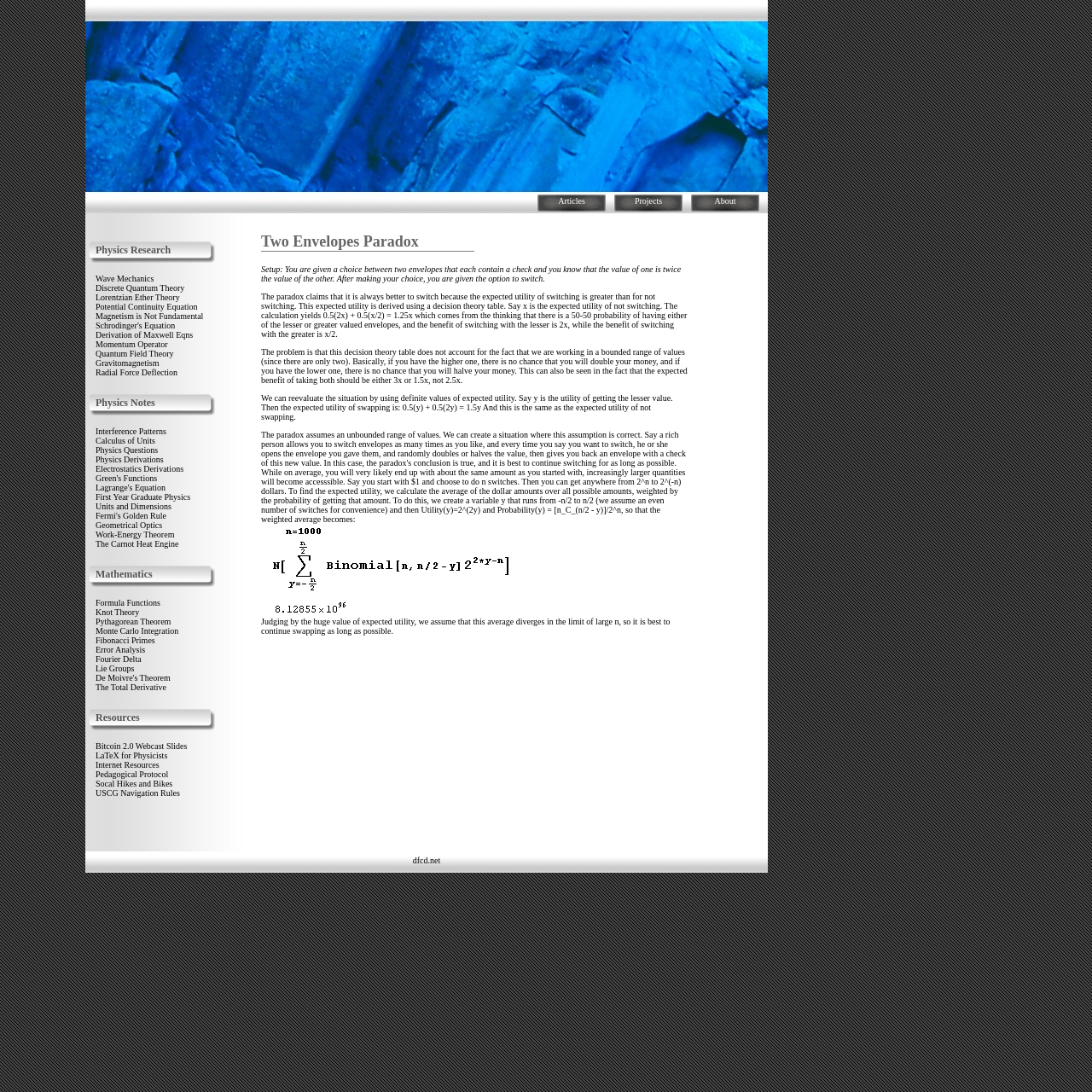What is the purpose of the decision theory table?
With the help of the image, please provide a detailed response to the question.

The decision theory table is used to calculate the expected utility of switching or not switching envelopes in the Two Envelopes Paradox. It takes into account the probabilities and outcomes of each scenario to determine the best course of action.